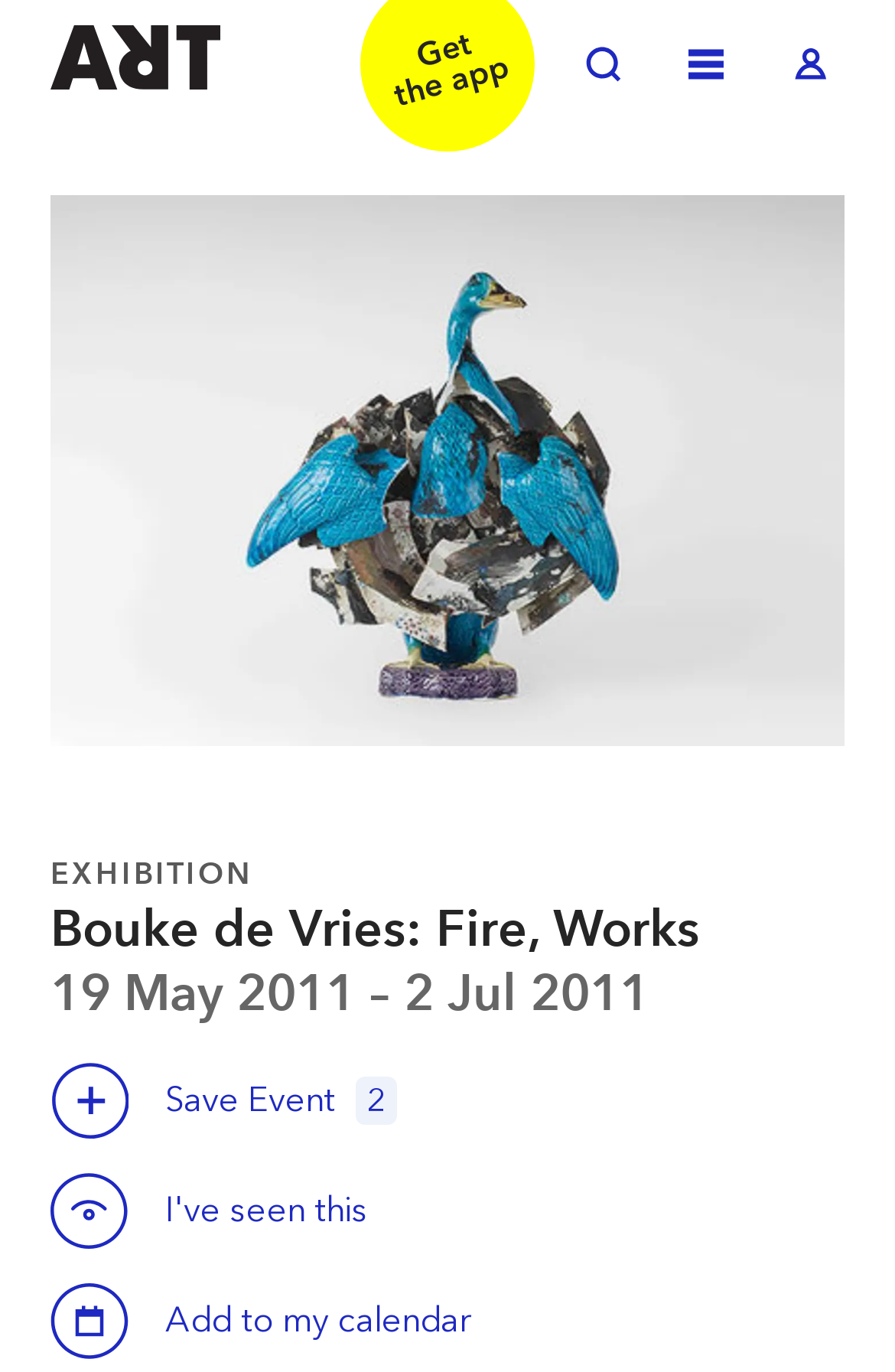Answer this question in one word or a short phrase: What is the duration of the exhibition?

19 May 2011 – 2 Jul 2011